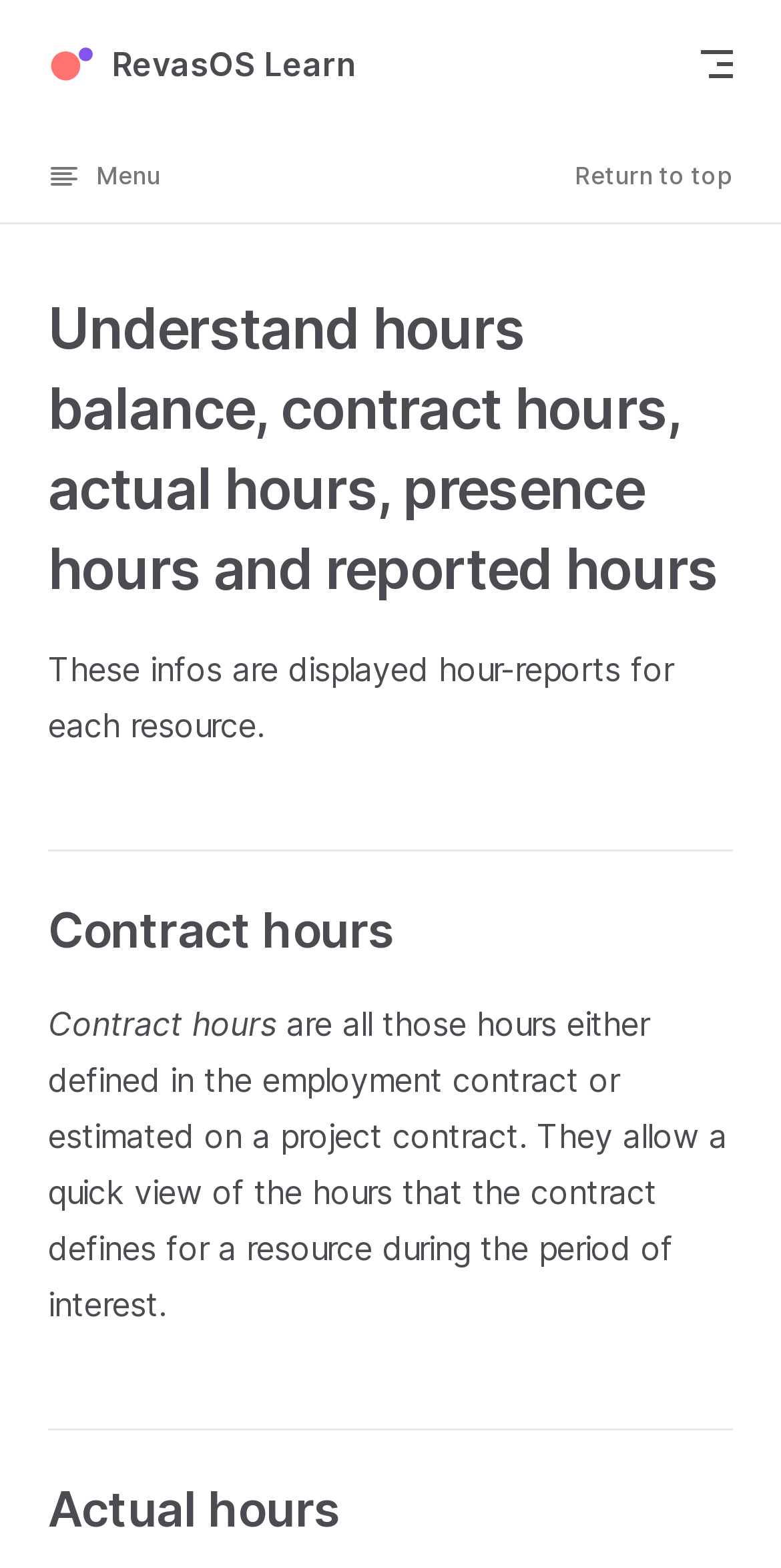Please determine the bounding box coordinates for the UI element described here. Use the format (top-left x, top-left y, bottom-right x, bottom-right y) with values bounded between 0 and 1: RevasOS Learn

[0.062, 0.0, 0.456, 0.082]